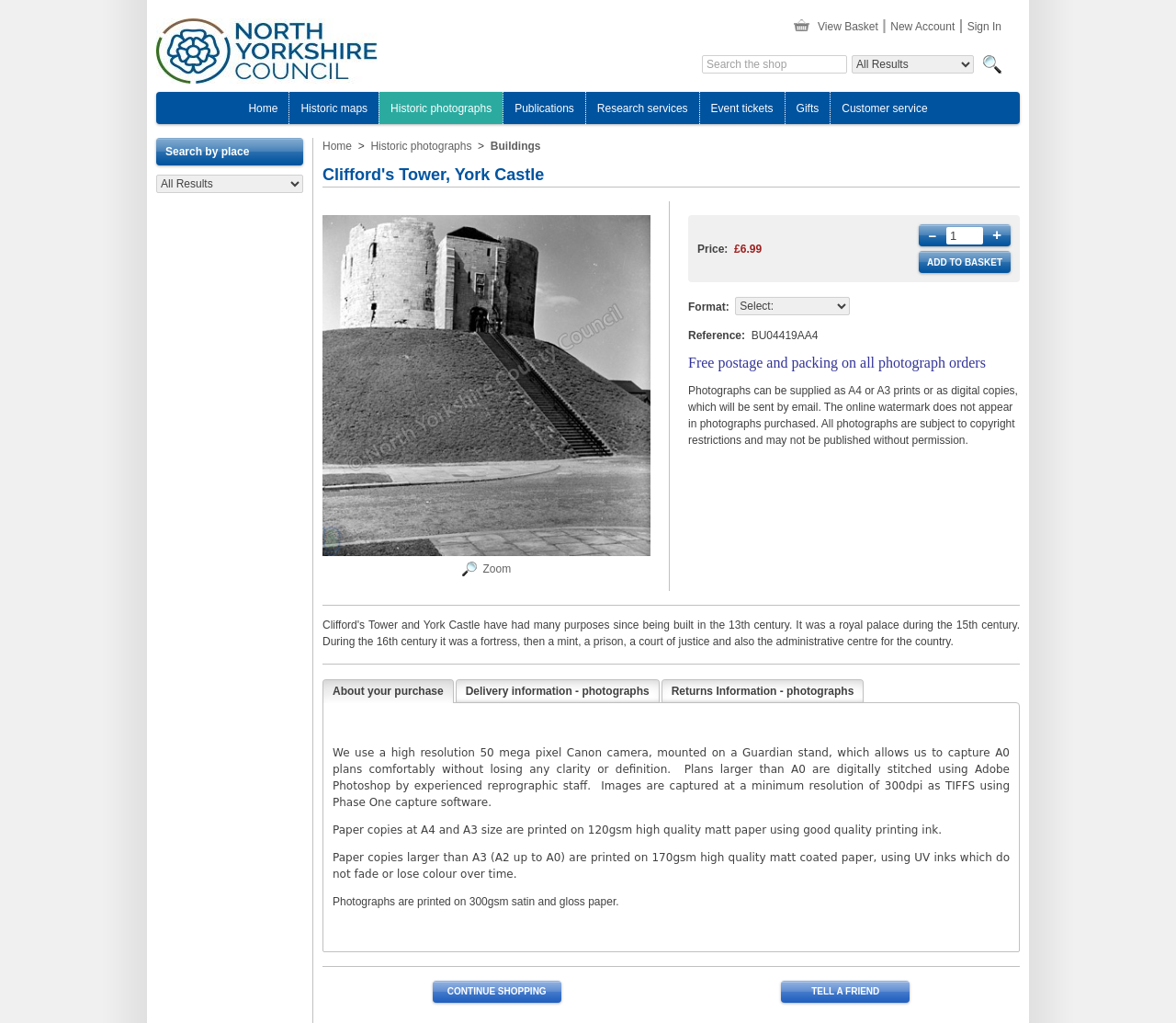Locate the bounding box coordinates of the clickable area needed to fulfill the instruction: "Zoom Clifford's Tower, York Castle".

[0.274, 0.21, 0.553, 0.543]